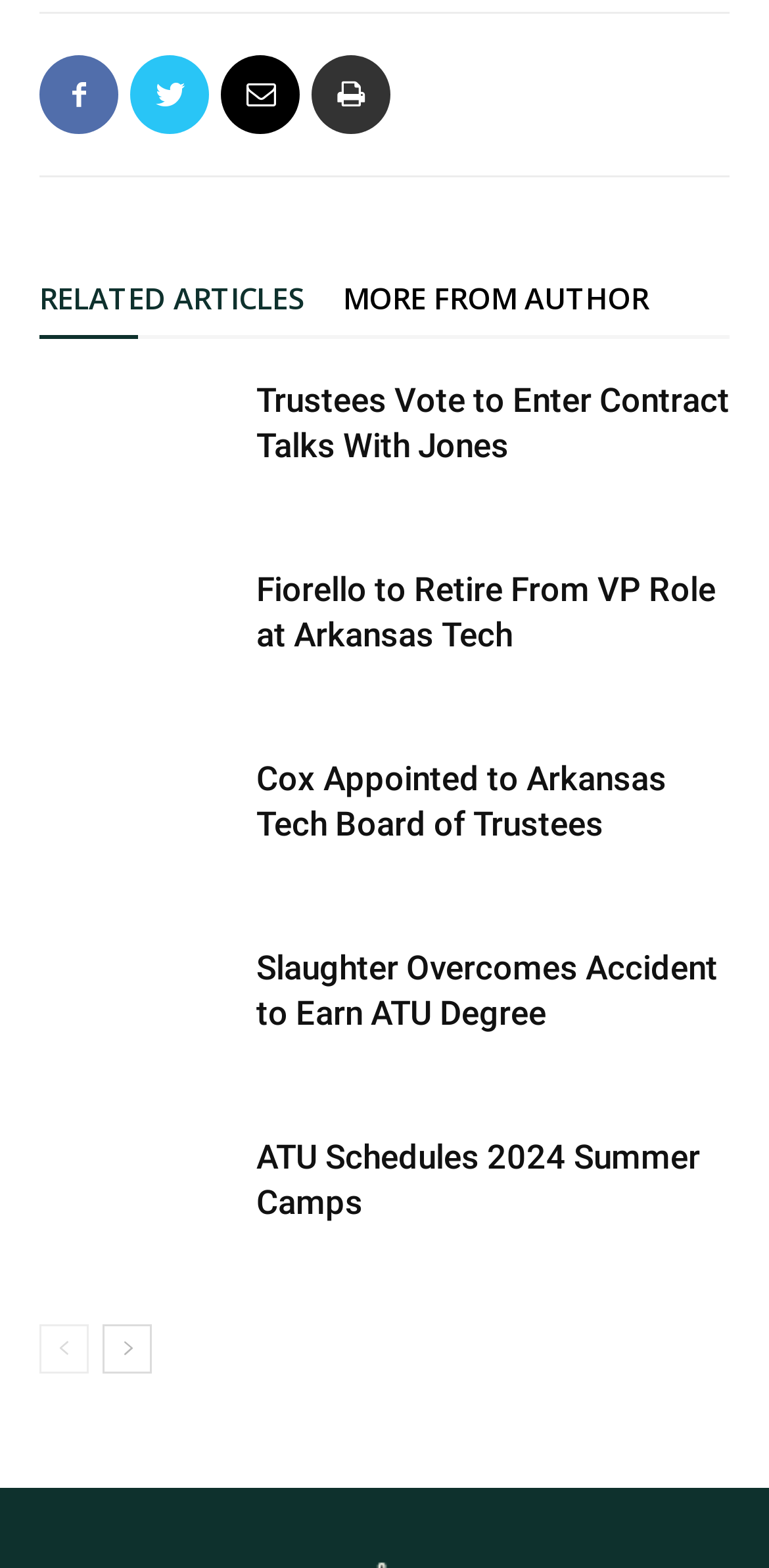Identify the bounding box for the UI element described as: "Email". The coordinates should be four float numbers between 0 and 1, i.e., [left, top, right, bottom].

[0.287, 0.035, 0.39, 0.086]